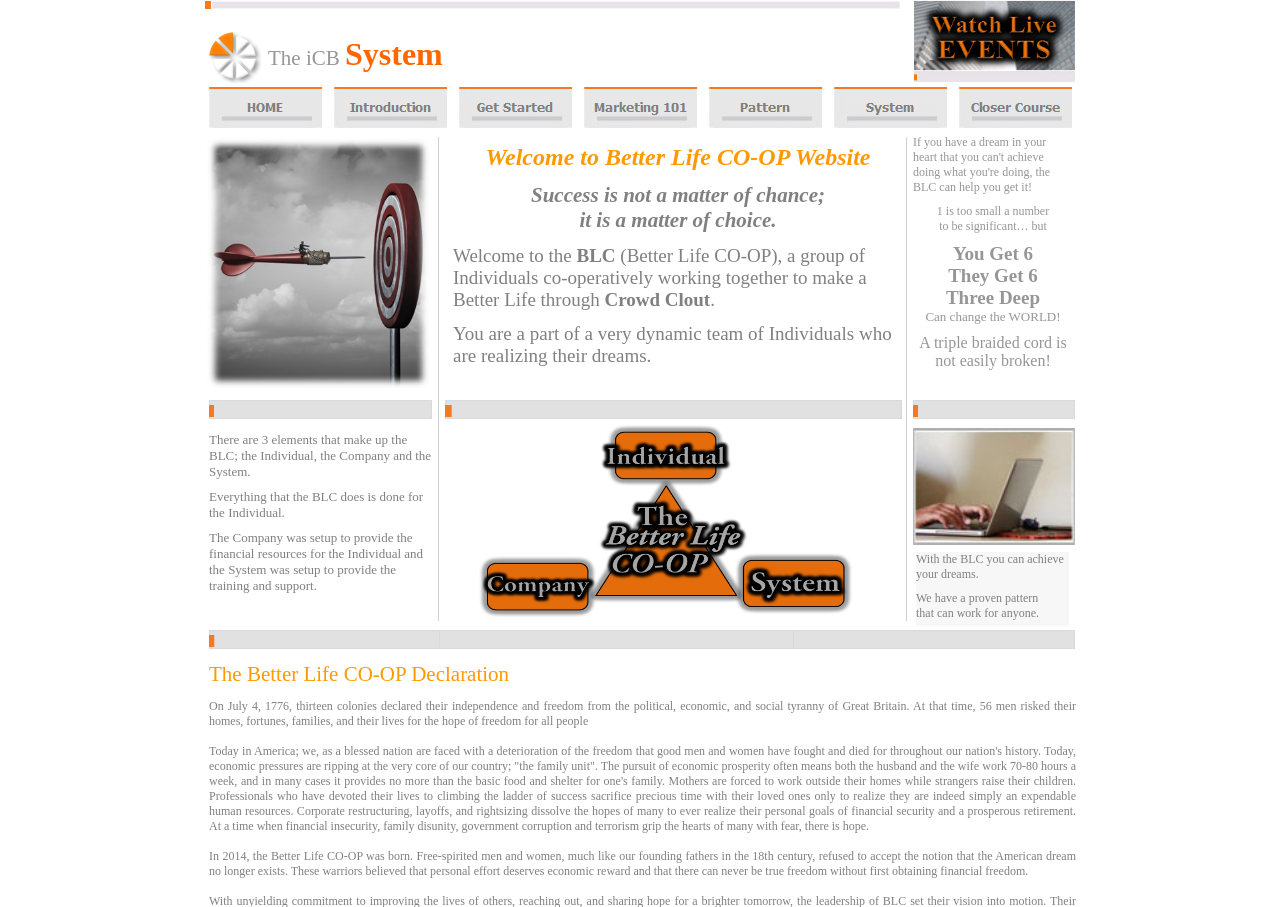How many elements make up the BLC?
Using the image, respond with a single word or phrase.

3